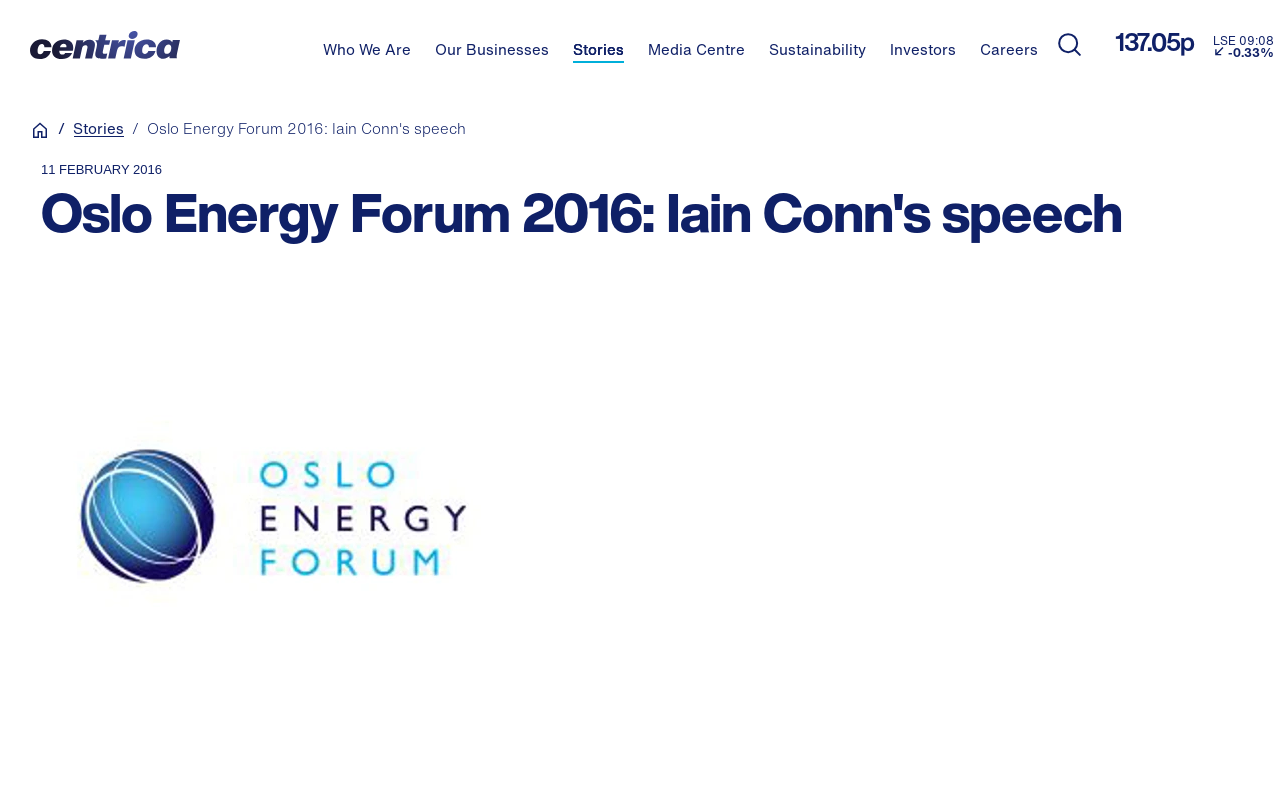Locate the bounding box coordinates of the element that needs to be clicked to carry out the instruction: "Search for something". The coordinates should be given as four float numbers ranging from 0 to 1, i.e., [left, top, right, bottom].

[0.82, 0.025, 0.851, 0.09]